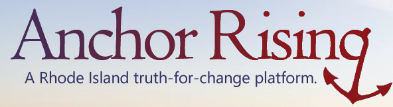Provide a thorough and detailed caption for the image.

The image features the logo of "Anchor Rising," a platform dedicated to fostering truth and change in Rhode Island. The logo prominently displays the name "Anchor Rising" in a stylish font, complemented by a tagline that reads, "A Rhode Island truth-for-change platform." This design reflects the platform's commitment to addressing local issues and promoting transparency within the community. The logo's design likely symbolizes stability and progress, resonating with the platform's mission to inspire dialogue and action on important topics affecting Rhode Island residents.